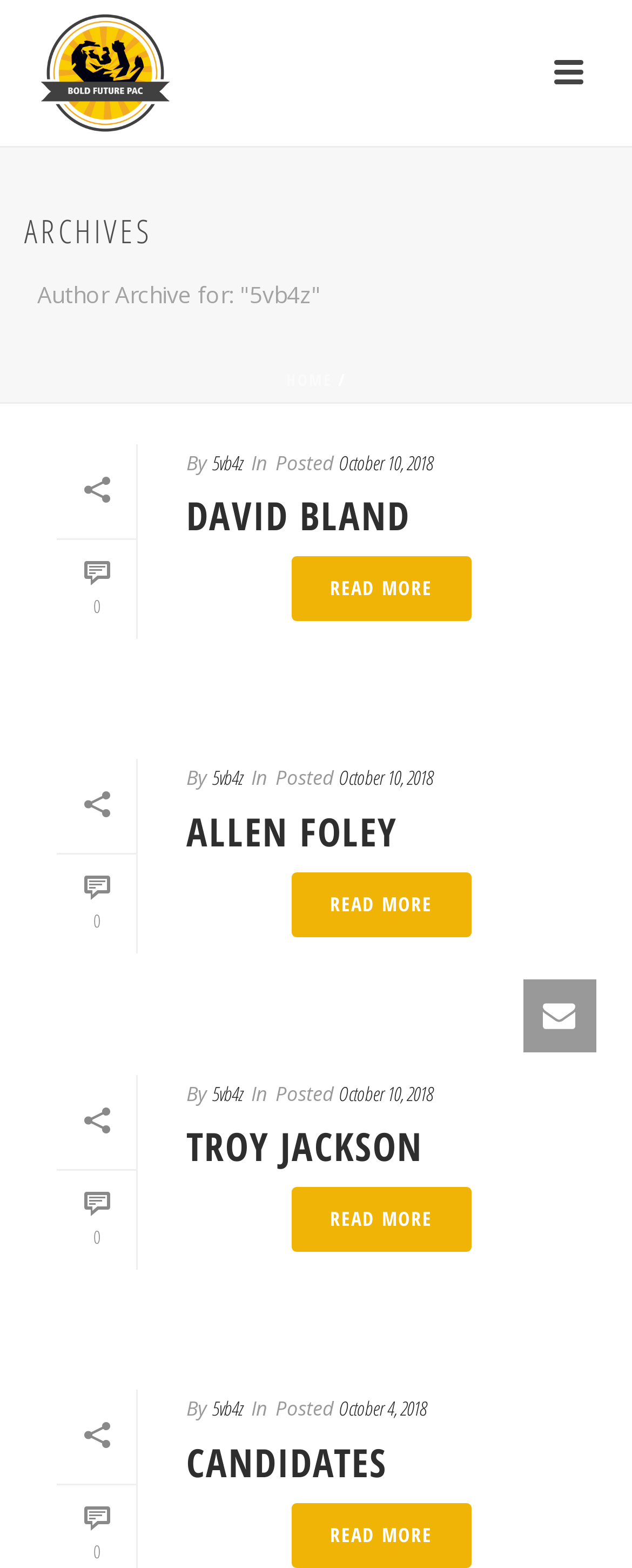Predict the bounding box of the UI element based on this description: "READ MORE".

[0.46, 0.355, 0.745, 0.397]